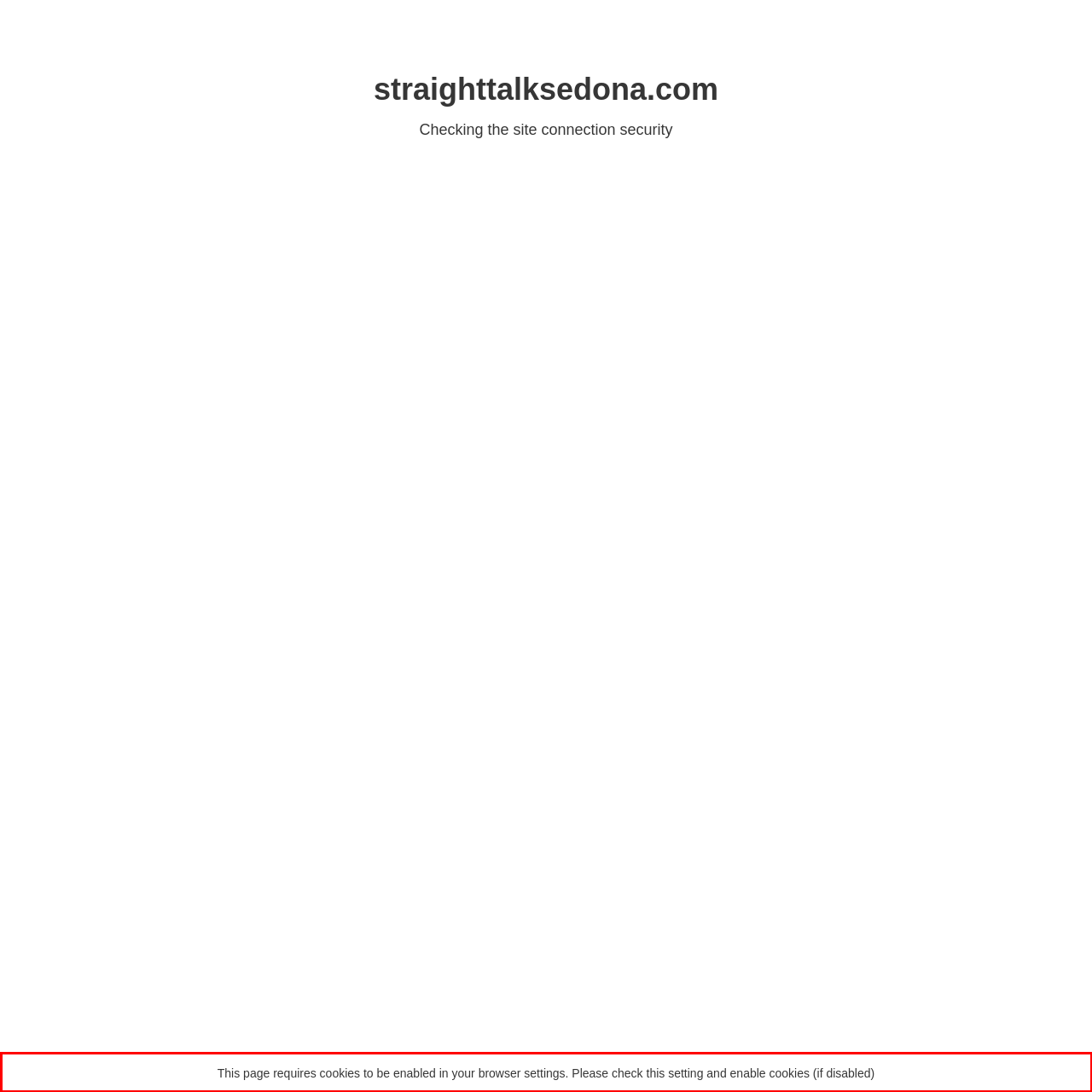You have a screenshot of a webpage with a UI element highlighted by a red bounding box. Use OCR to obtain the text within this highlighted area.

This page requires cookies to be enabled in your browser settings. Please check this setting and enable cookies (if disabled)